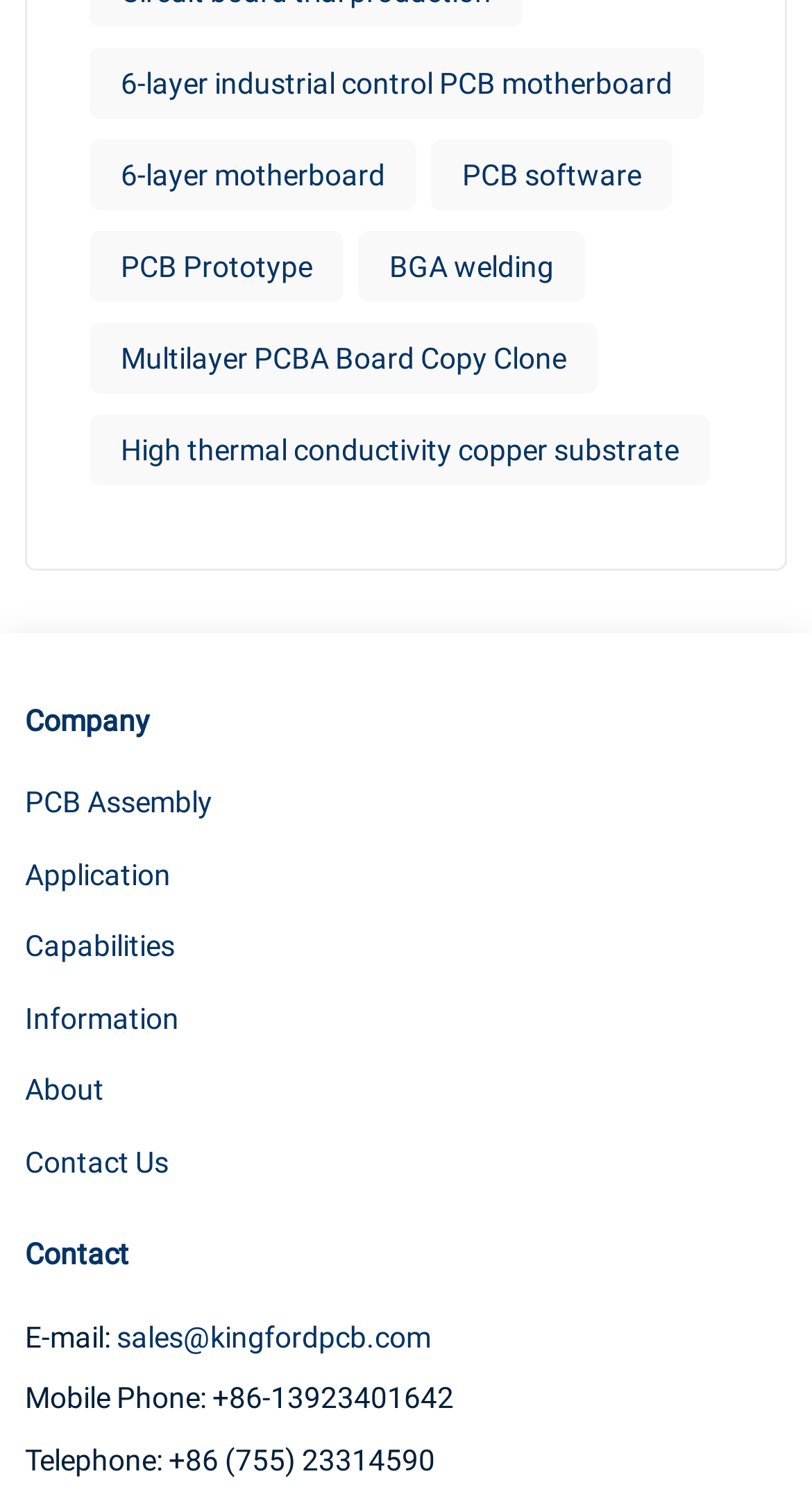Predict the bounding box coordinates of the UI element that matches this description: "PCB Assembly". The coordinates should be in the format [left, top, right, bottom] with each value between 0 and 1.

[0.031, 0.518, 0.262, 0.552]